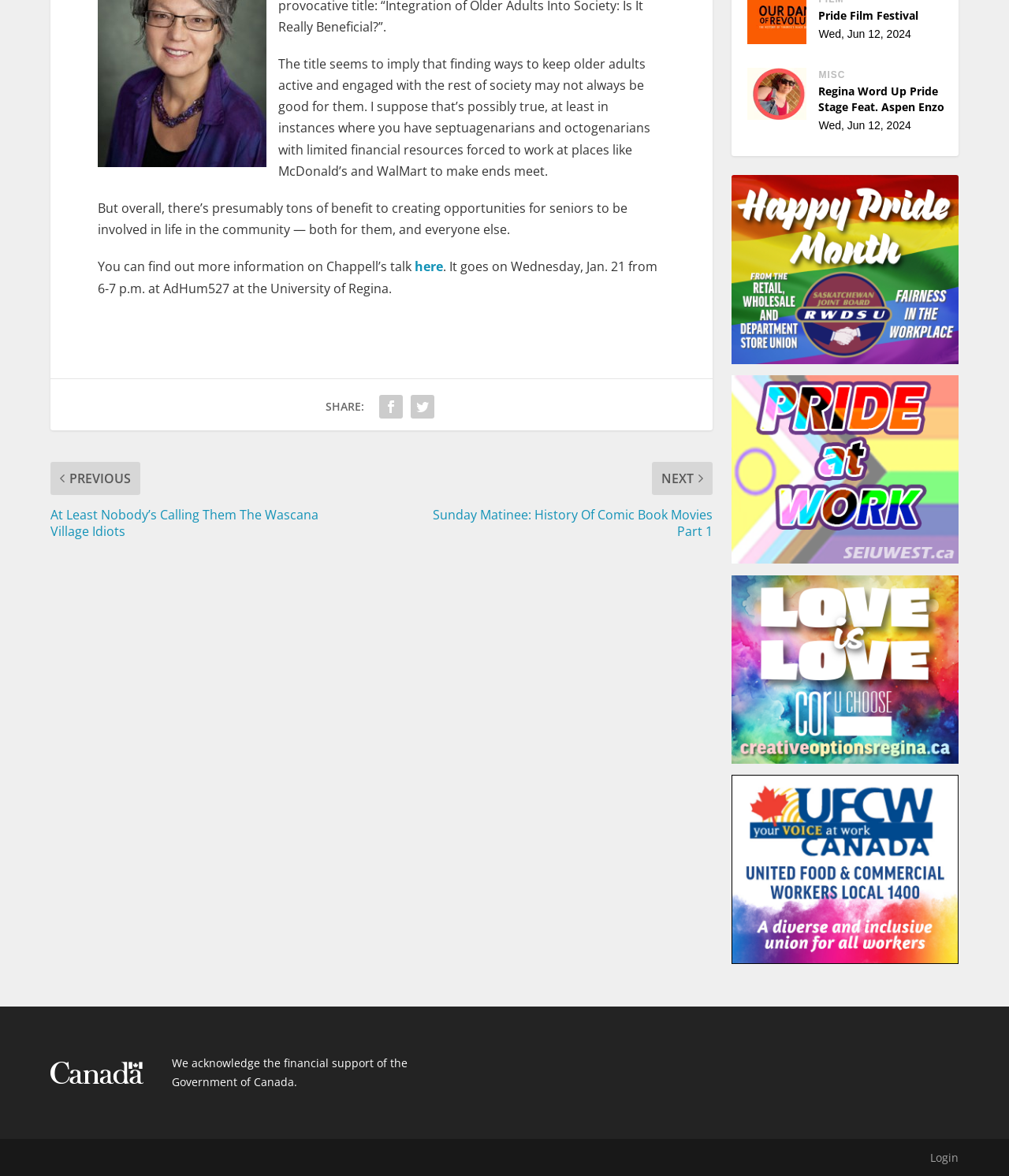Locate the bounding box coordinates of the UI element described by: "here". Provide the coordinates as four float numbers between 0 and 1, formatted as [left, top, right, bottom].

[0.411, 0.219, 0.439, 0.234]